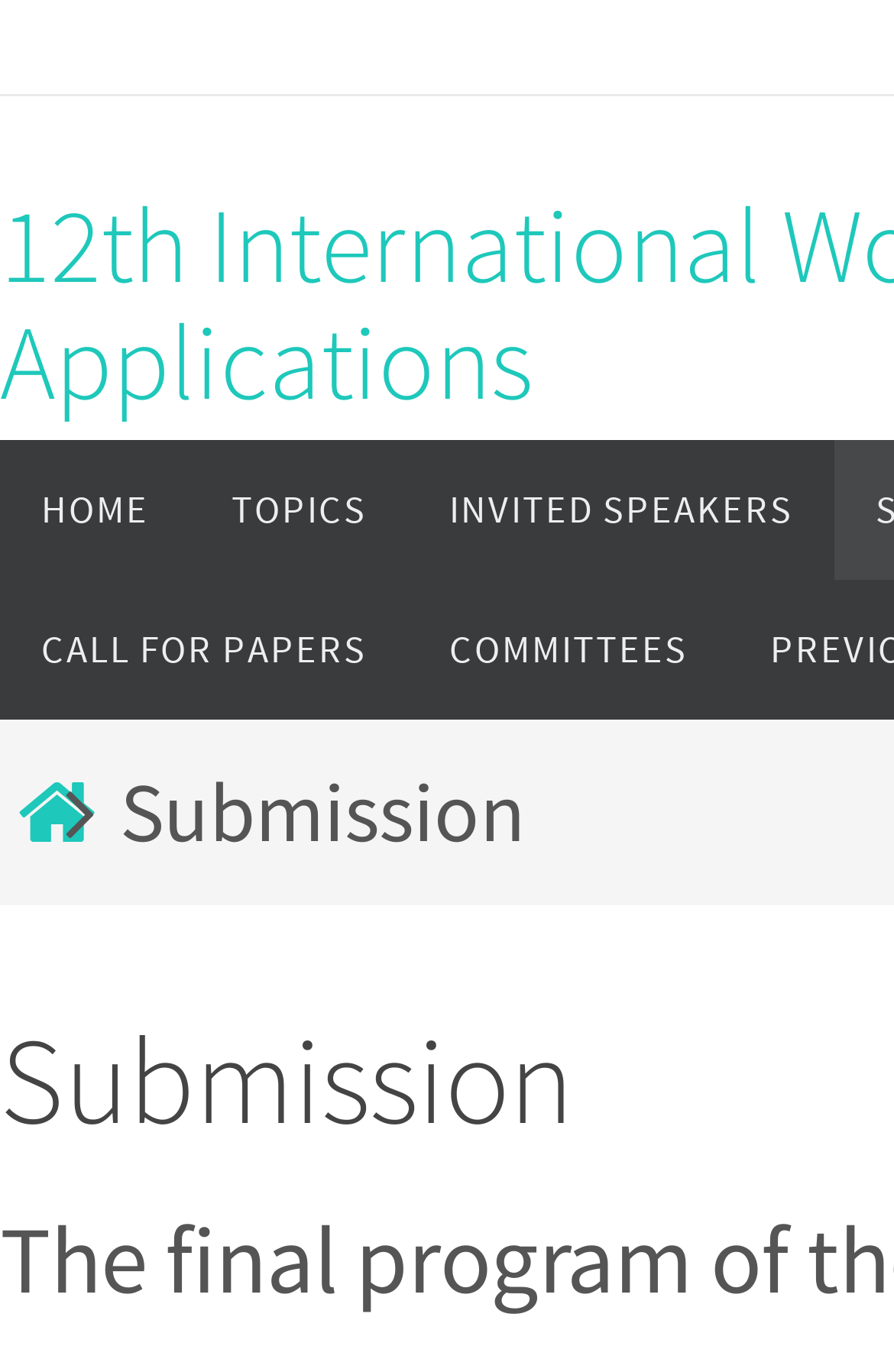Bounding box coordinates are specified in the format (top-left x, top-left y, bottom-right x, bottom-right y). All values are floating point numbers bounded between 0 and 1. Please provide the bounding box coordinate of the region this sentence describes: Call For Papers

[0.0, 0.422, 0.456, 0.524]